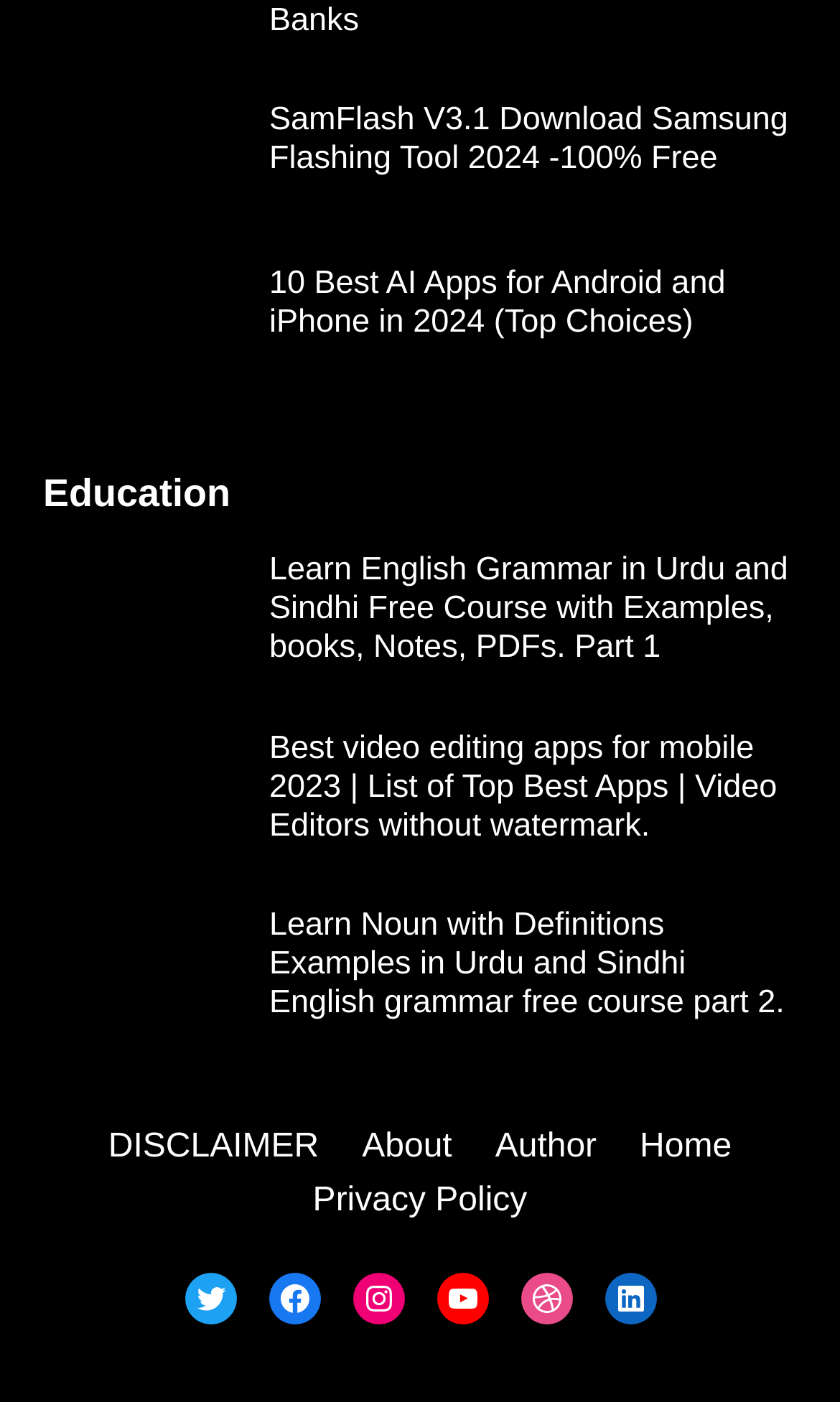Determine the bounding box coordinates for the clickable element required to fulfill the instruction: "Check Disclaimer". Provide the coordinates as four float numbers between 0 and 1, i.e., [left, top, right, bottom].

[0.129, 0.798, 0.38, 0.838]